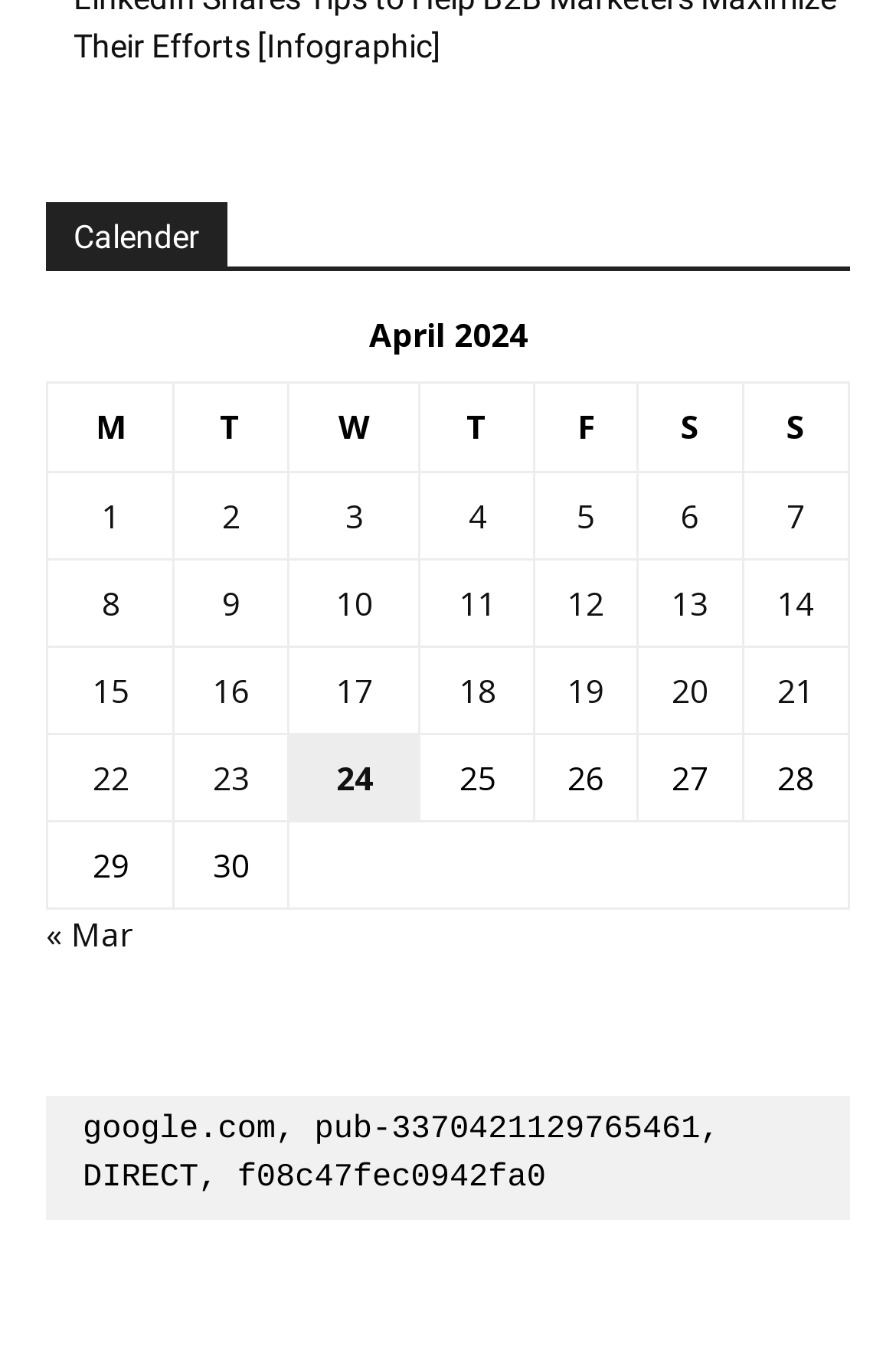Review the image closely and give a comprehensive answer to the question: What is the navigation option below the calendar?

Below the calendar table, there is a navigation element with a link '« Mar', which suggests that the navigation option is to move to previous and next months.